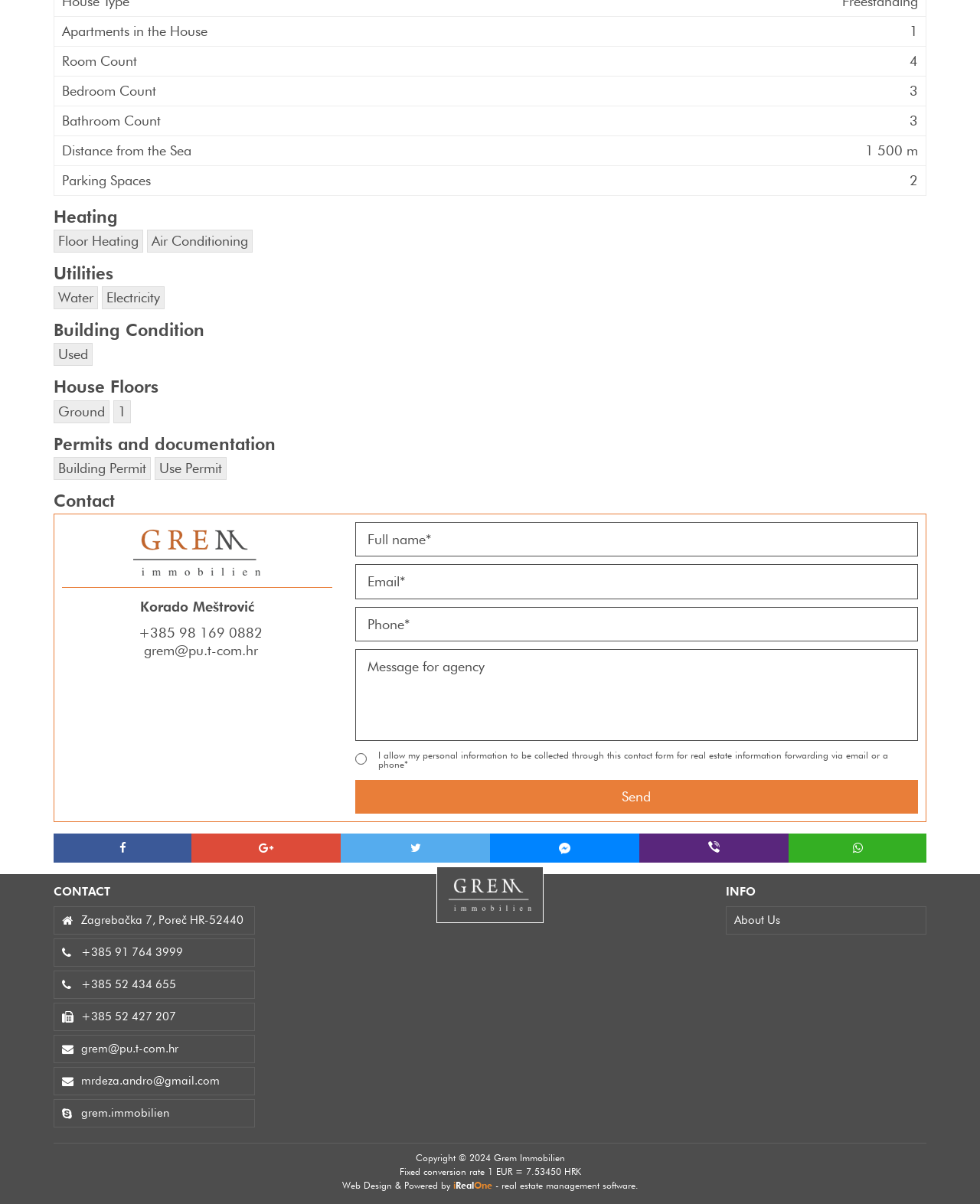What is the email address of the agency?
Please provide a single word or phrase as your answer based on the image.

grem@pu.t-com.hr